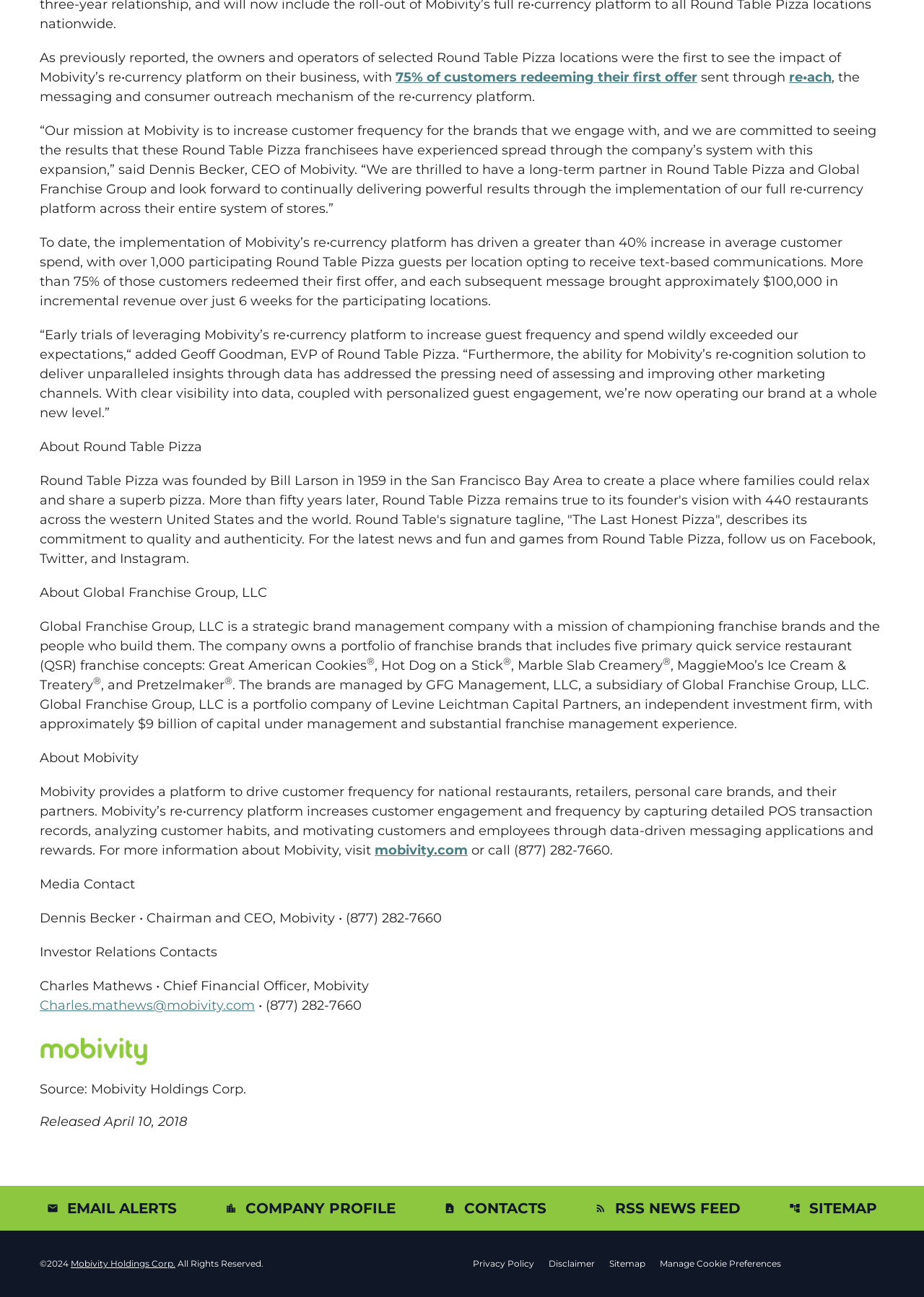Identify the bounding box coordinates of the region that needs to be clicked to carry out this instruction: "Click the 'EMAIL ALERTS' link". Provide these coordinates as four float numbers ranging from 0 to 1, i.e., [left, top, right, bottom].

[0.032, 0.914, 0.21, 0.949]